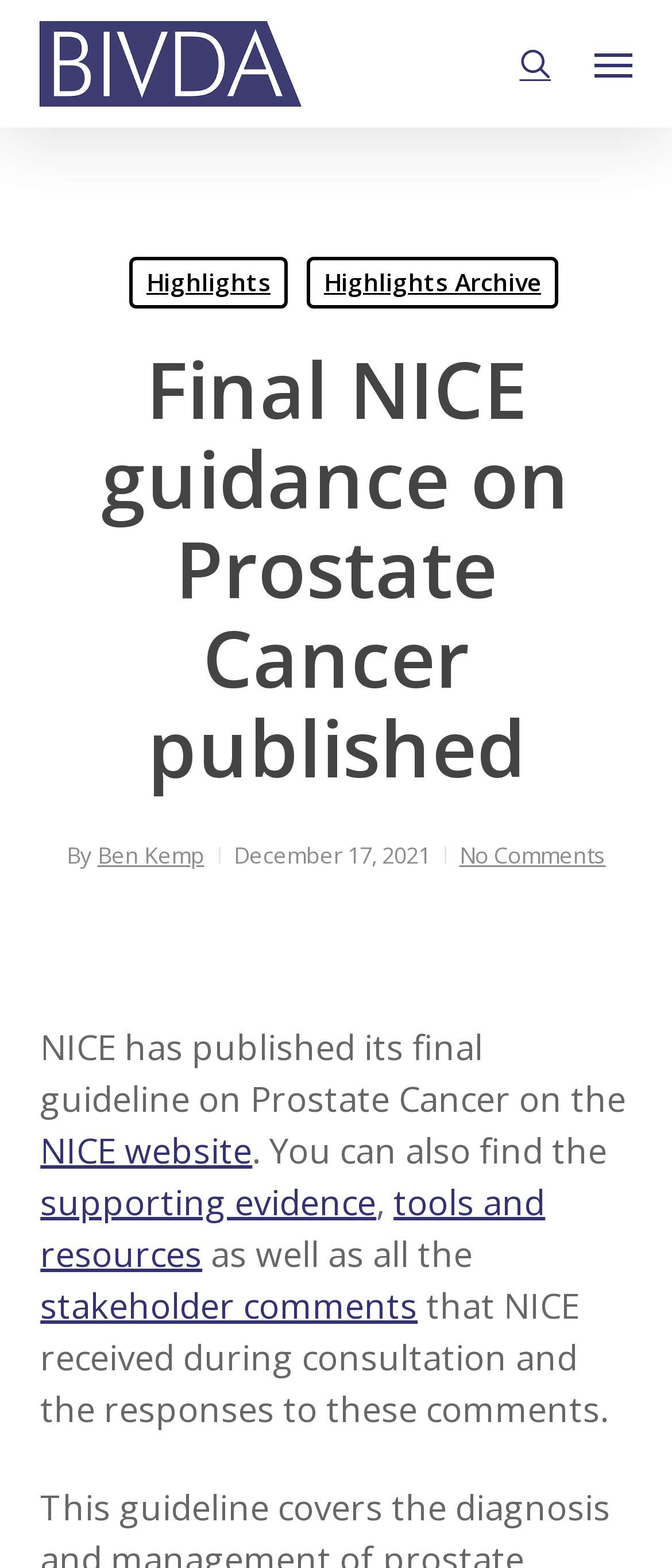Calculate the bounding box coordinates for the UI element based on the following description: "General". Ensure the coordinates are four float numbers between 0 and 1, i.e., [left, top, right, bottom].

None